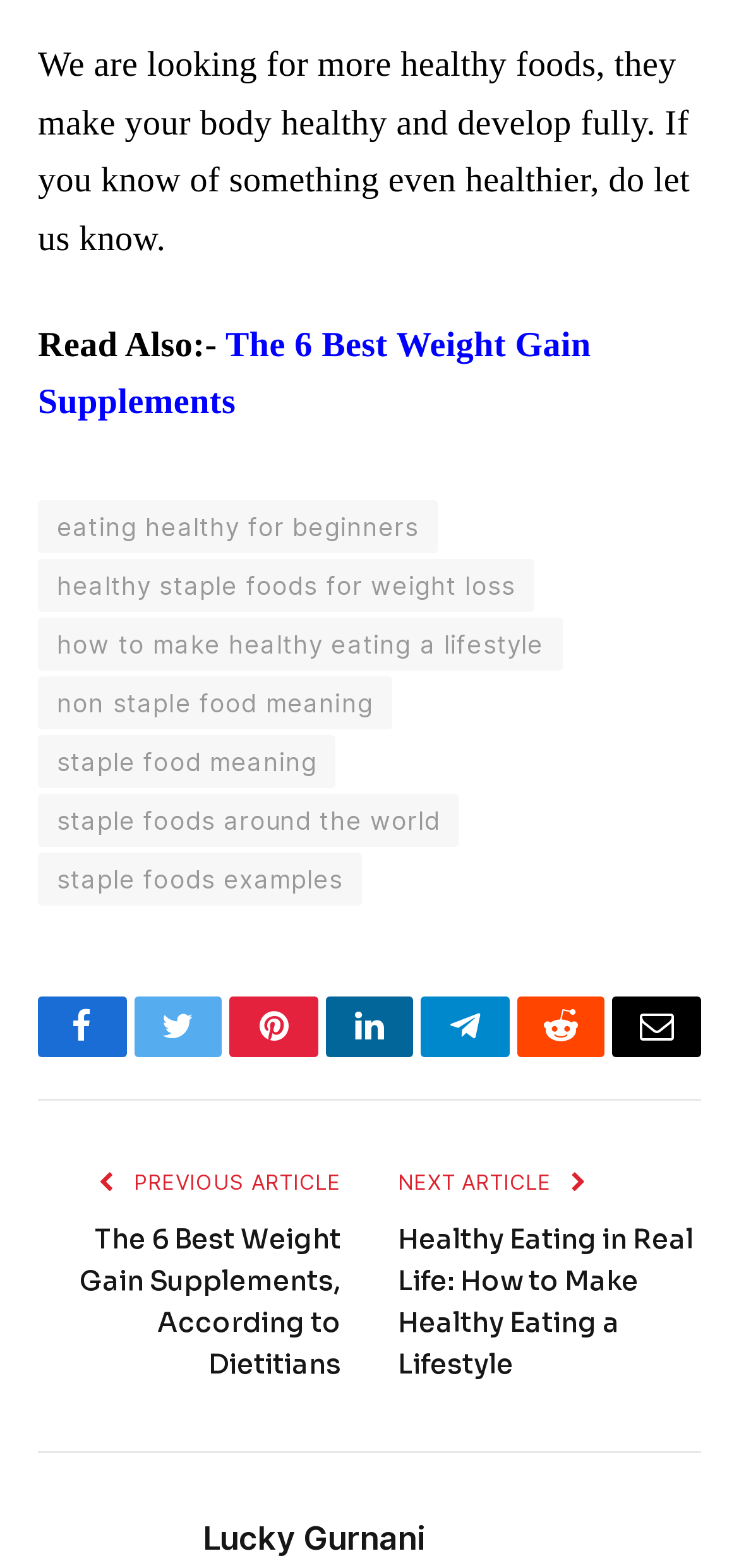What is the topic of the webpage?
Refer to the image and give a detailed answer to the question.

The webpage is about healthy foods, as indicated by the static text 'We are looking for more healthy foods, they make your body healthy and develop fully.' and the links to related articles.